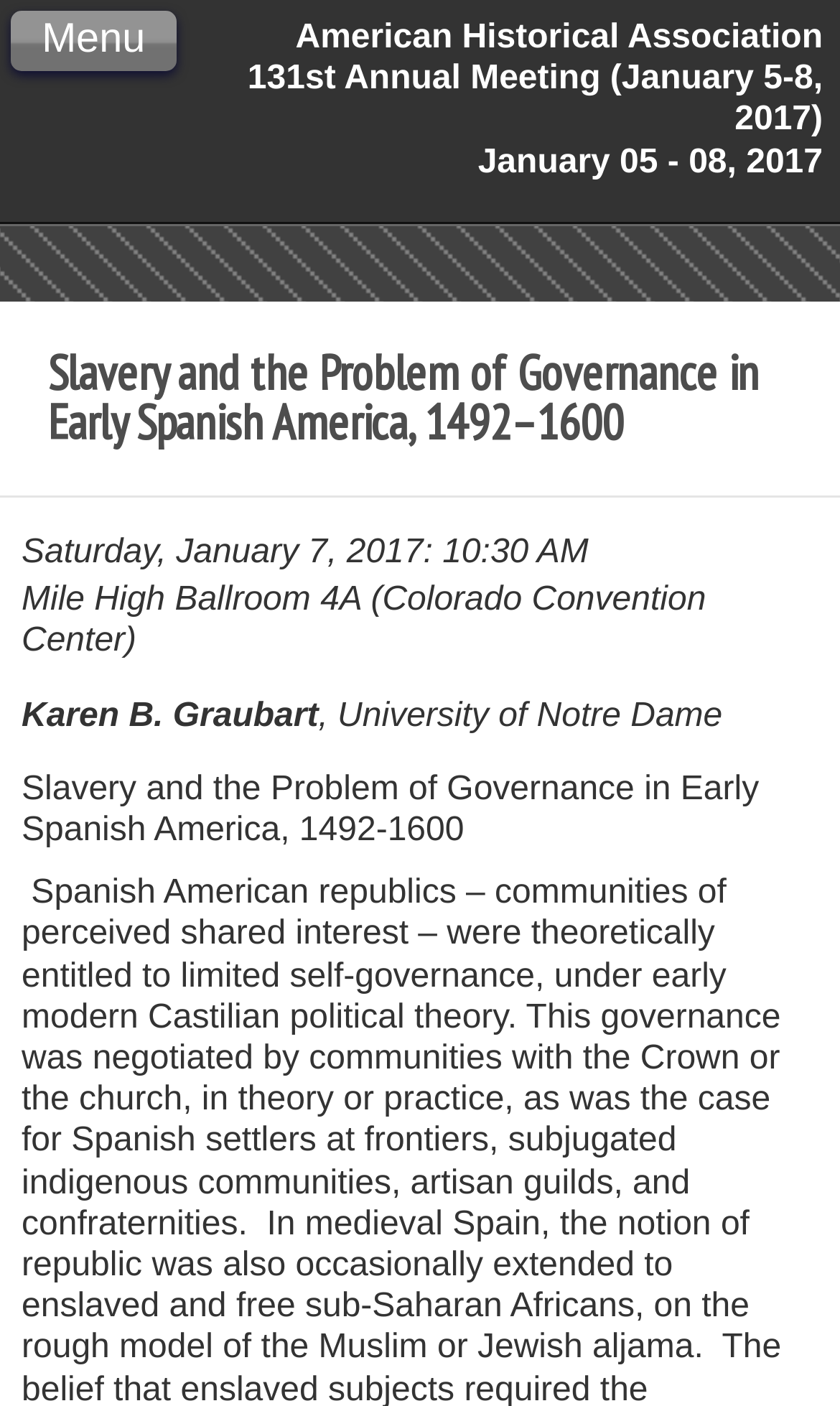Find the main header of the webpage and produce its text content.

American Historical Association
131st Annual Meeting (January 5-8, 2017)
January 05 - 08, 2017